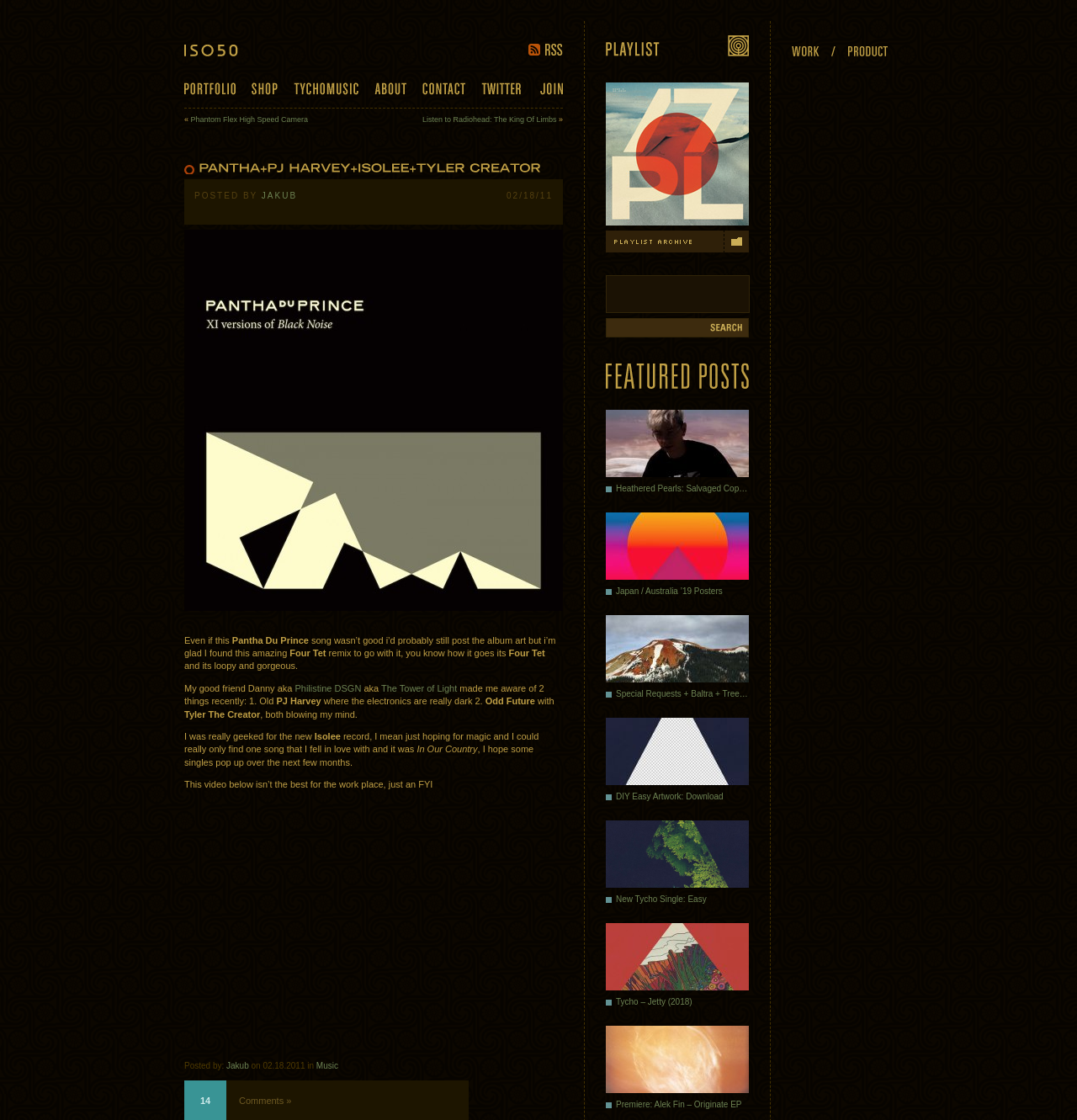Determine the bounding box coordinates for the area that needs to be clicked to fulfill this task: "Search for something". The coordinates must be given as four float numbers between 0 and 1, i.e., [left, top, right, bottom].

[0.562, 0.245, 0.695, 0.301]